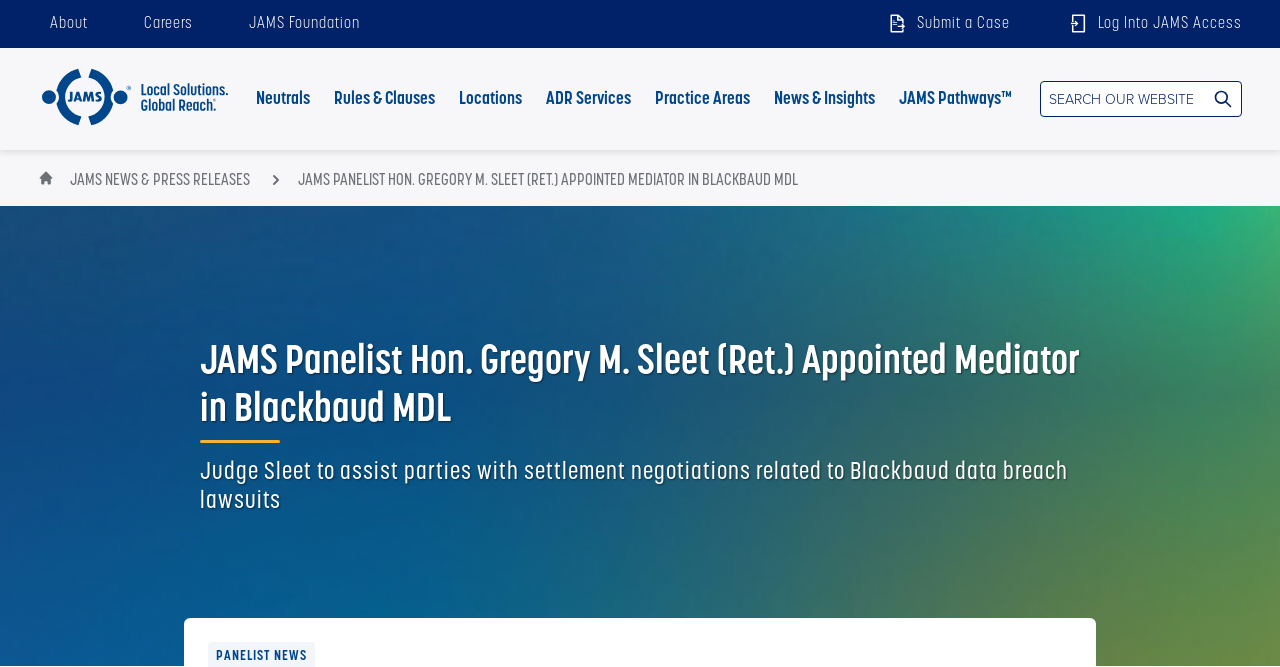Locate the bounding box coordinates of the area that needs to be clicked to fulfill the following instruction: "Click on the 'Submit a Case' link". The coordinates should be in the format of four float numbers between 0 and 1, namely [left, top, right, bottom].

[0.682, 0.0, 0.798, 0.072]